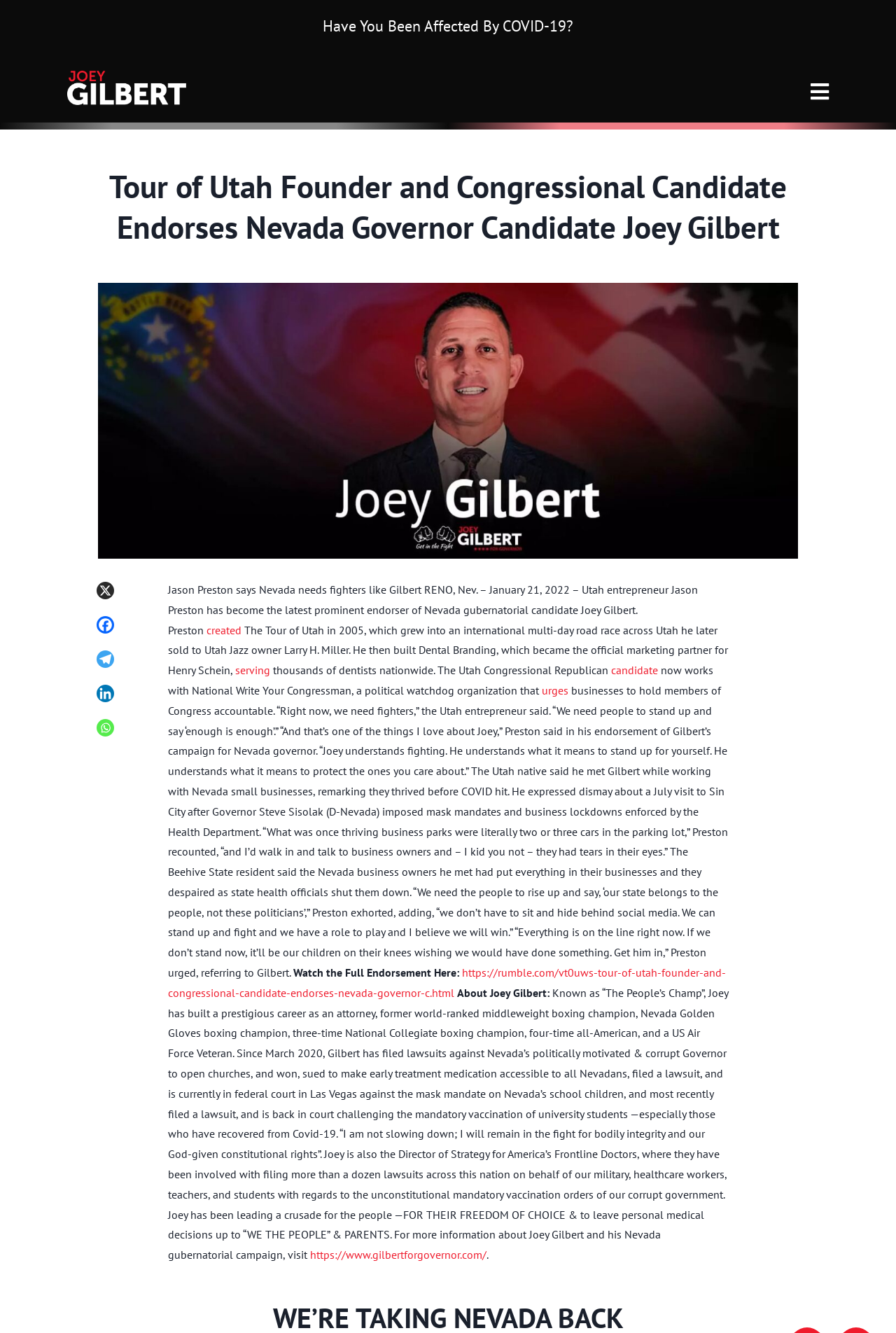Identify and extract the heading text of the webpage.

Tour of Utah Founder and Congressional Candidate Endorses Nevada Governor Candidate Joey Gilbert